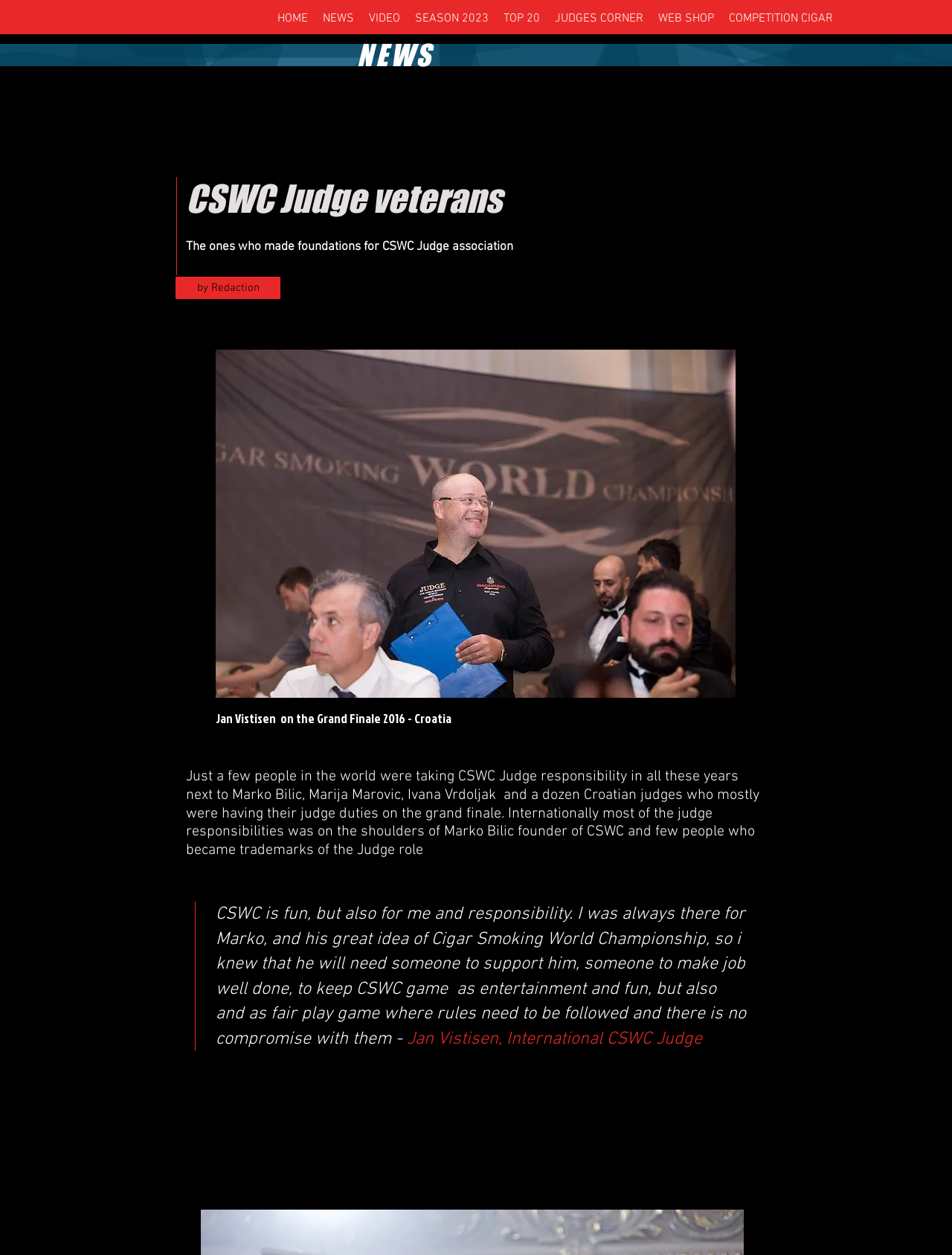What is the name of the CSWC Judge from Denmark? Refer to the image and provide a one-word or short phrase answer.

Jan Vistisen